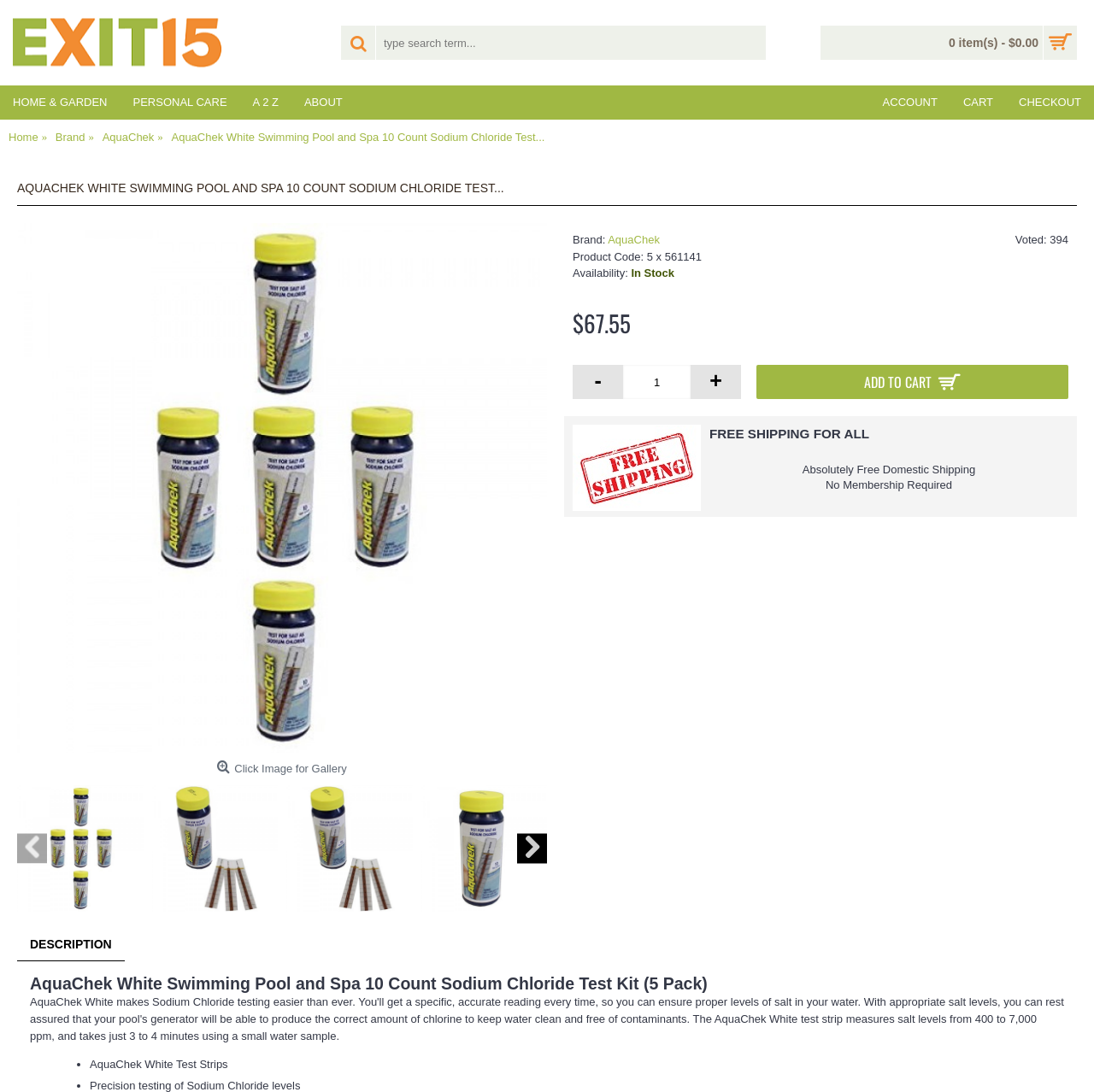Kindly provide the bounding box coordinates of the section you need to click on to fulfill the given instruction: "add to cart".

[0.691, 0.334, 0.977, 0.366]